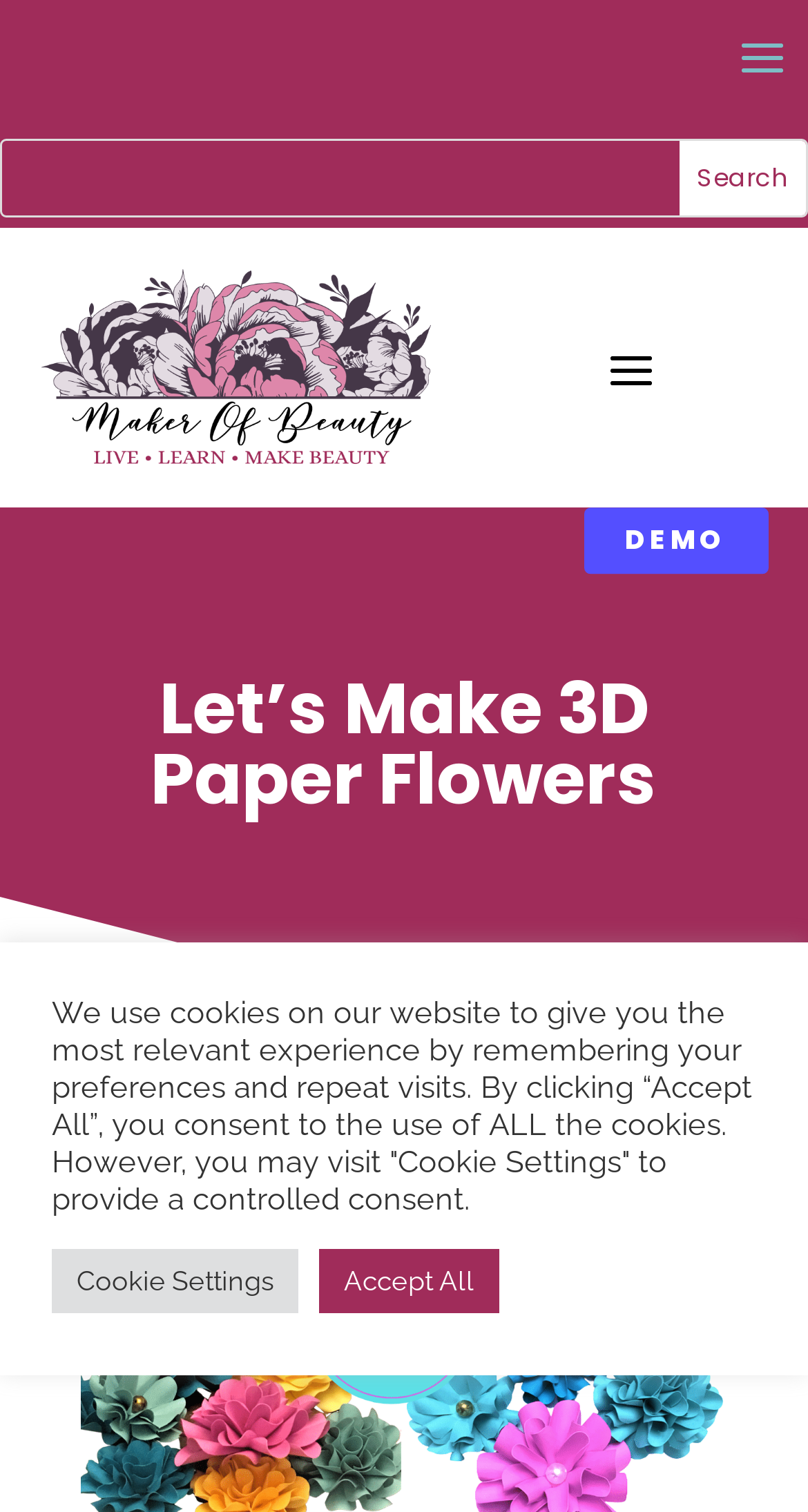Predict the bounding box of the UI element based on the description: "name="s"". The coordinates should be four float numbers between 0 and 1, formatted as [left, top, right, bottom].

[0.003, 0.093, 0.841, 0.142]